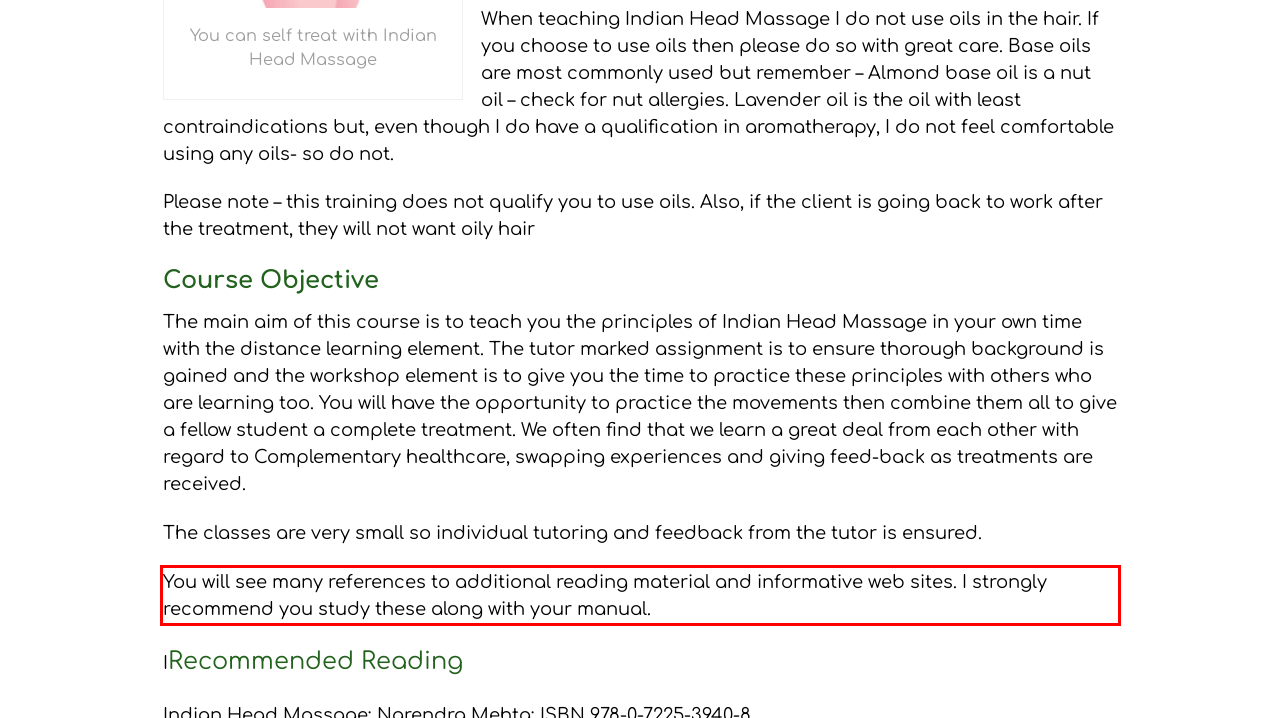Look at the screenshot of the webpage, locate the red rectangle bounding box, and generate the text content that it contains.

You will see many references to additional reading material and informative web sites. I strongly recommend you study these along with your manual.